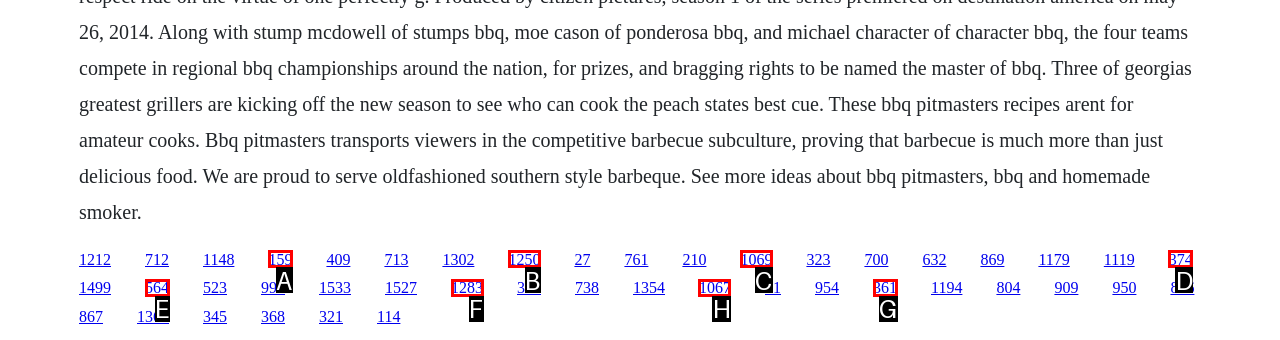To achieve the task: follow the link labeled 1067, which HTML element do you need to click?
Respond with the letter of the correct option from the given choices.

H